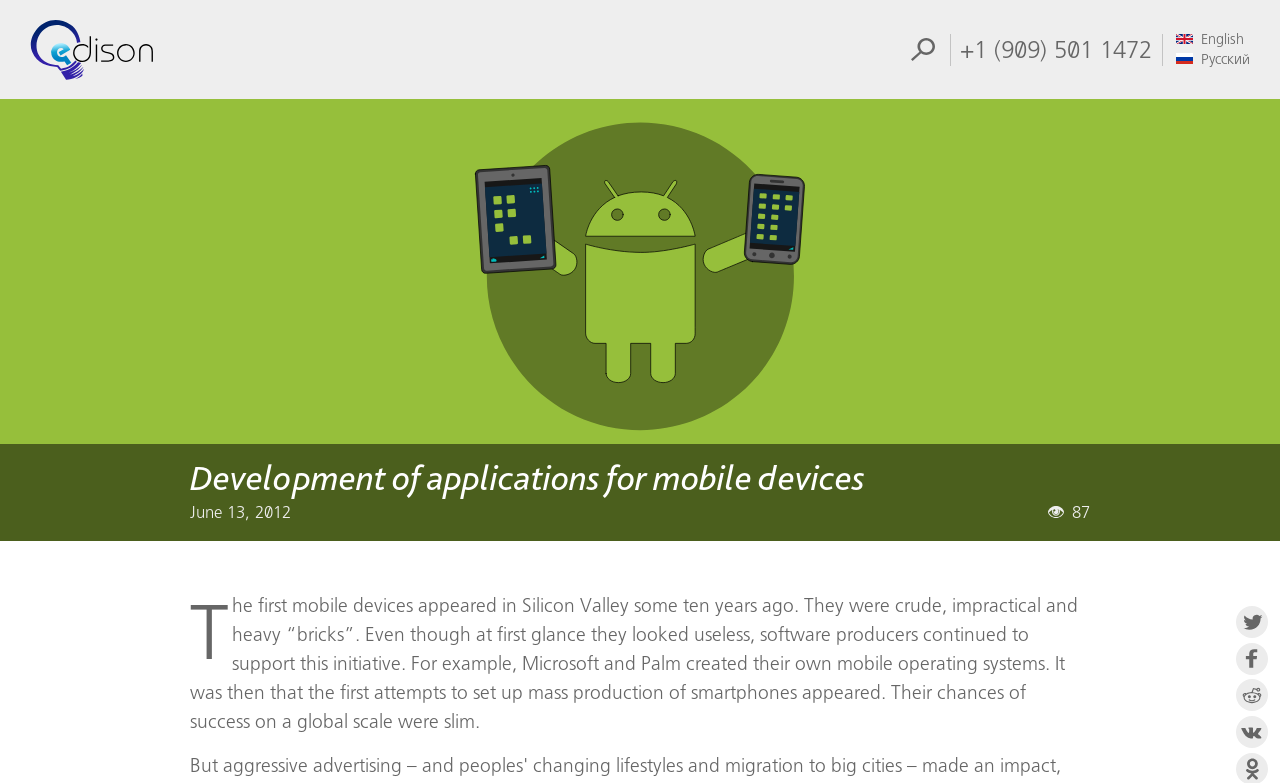What is the topic of the image?
Examine the screenshot and reply with a single word or phrase.

Mobile devices